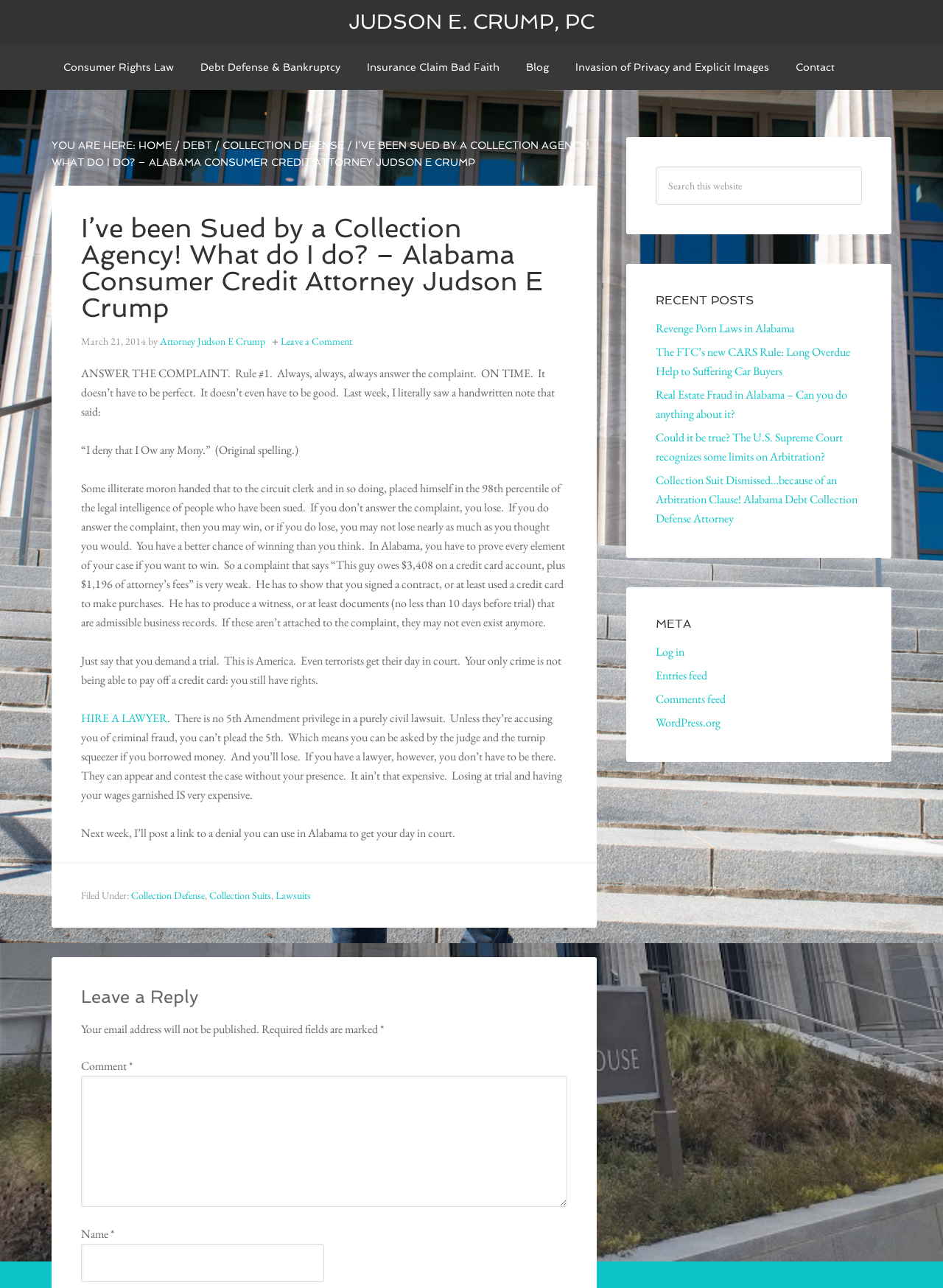For the following element description, predict the bounding box coordinates in the format (top-left x, top-left y, bottom-right x, bottom-right y). All values should be floating point numbers between 0 and 1. Description: Entries feed

[0.695, 0.519, 0.75, 0.531]